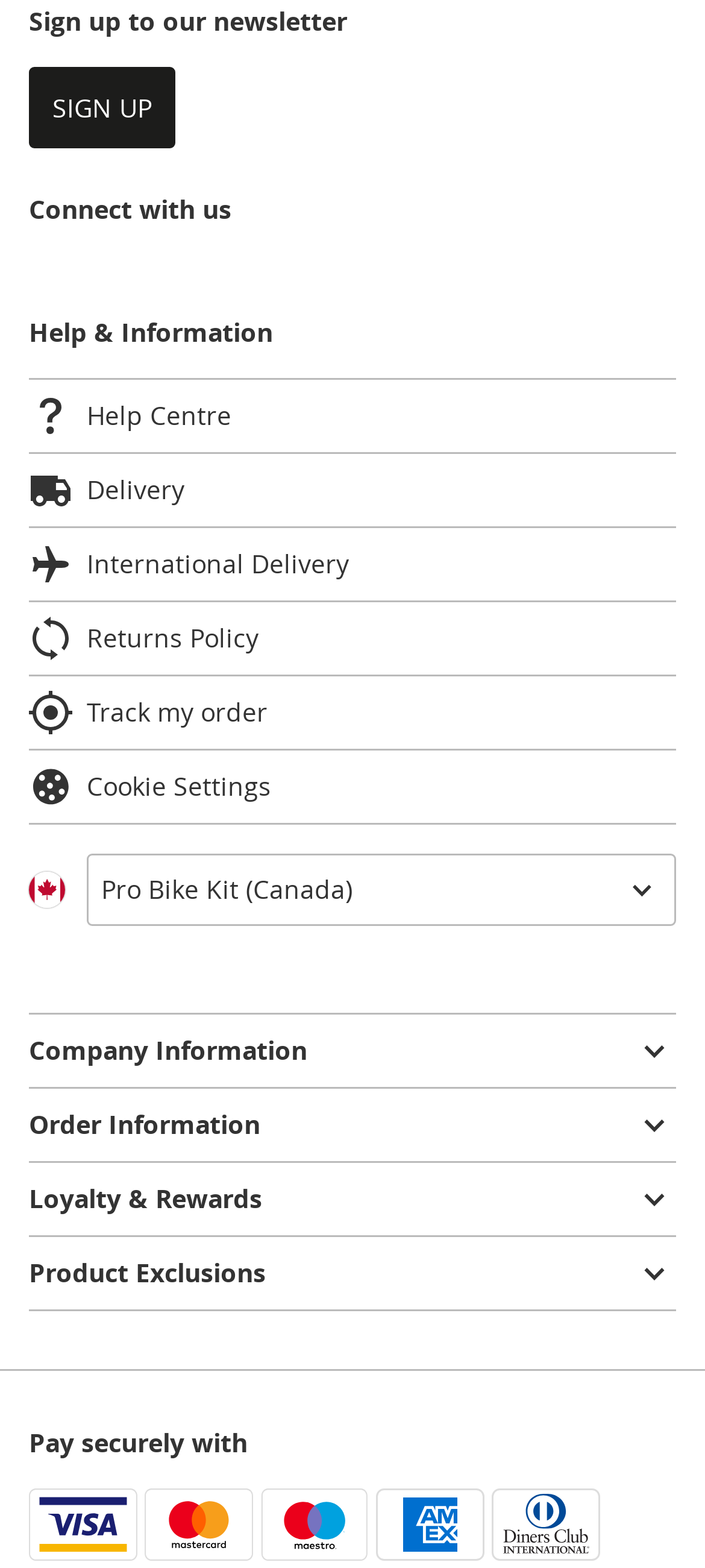Identify the bounding box coordinates of the clickable region necessary to fulfill the following instruction: "Track my order". The bounding box coordinates should be four float numbers between 0 and 1, i.e., [left, top, right, bottom].

[0.041, 0.441, 0.959, 0.468]